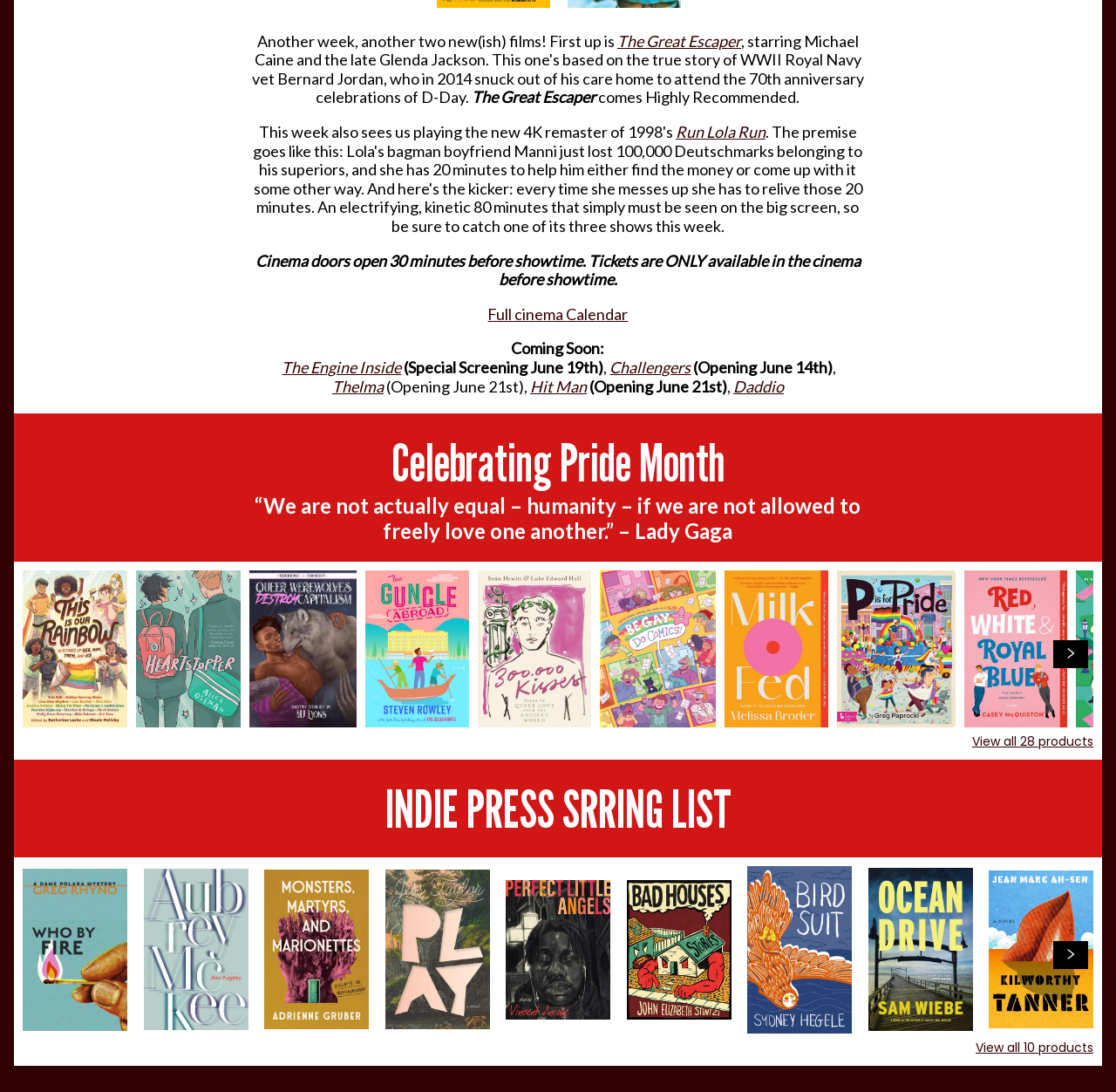Use a single word or phrase to answer the question:
What is the quote mentioned in the 'Celebrating Pride Month' section?

“We are not actually equal – humanity – if we are not allowed to freely love one another.”